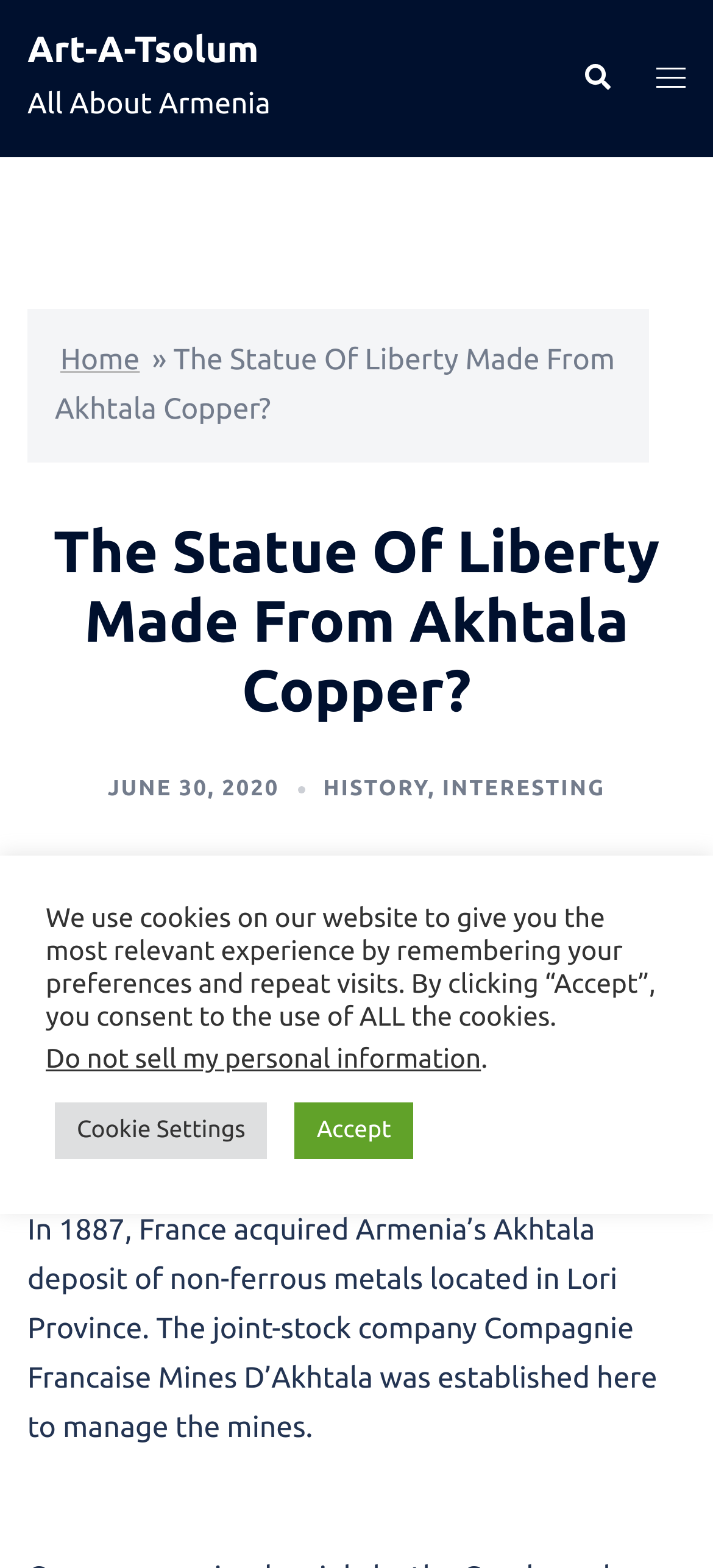What is the name of the company established in 1887? Please answer the question using a single word or phrase based on the image.

Compagnie Francaise Mines D’Akhtala